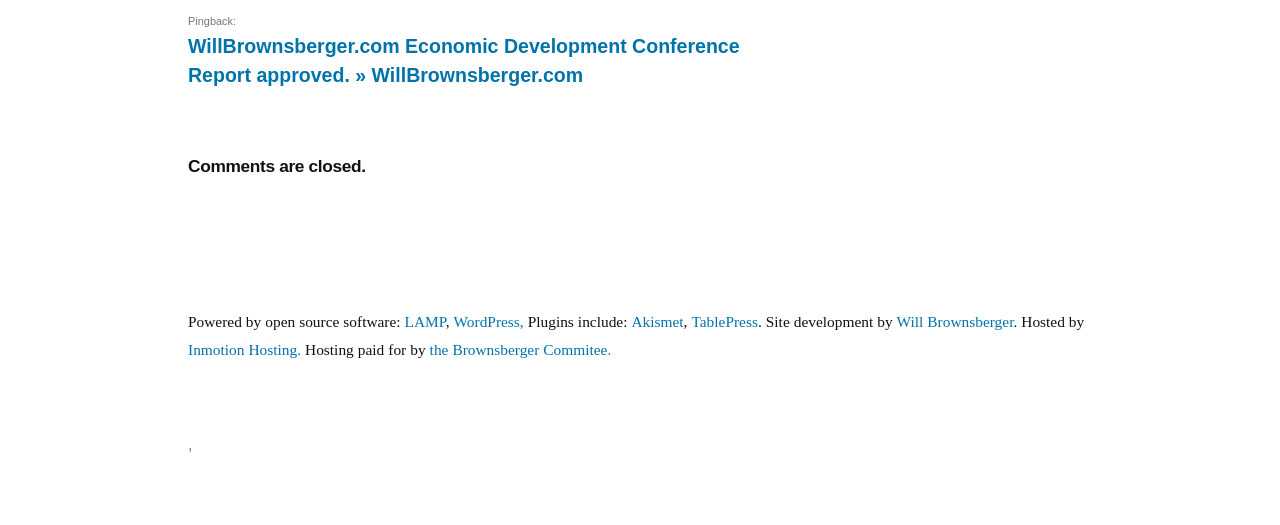Analyze the image and deliver a detailed answer to the question: What is the software powering the website?

The answer can be found by looking at the footer section of the webpage, where it is mentioned that the website is 'Powered by open source software:' and then lists 'LAMP' and 'WordPress' as the software used.